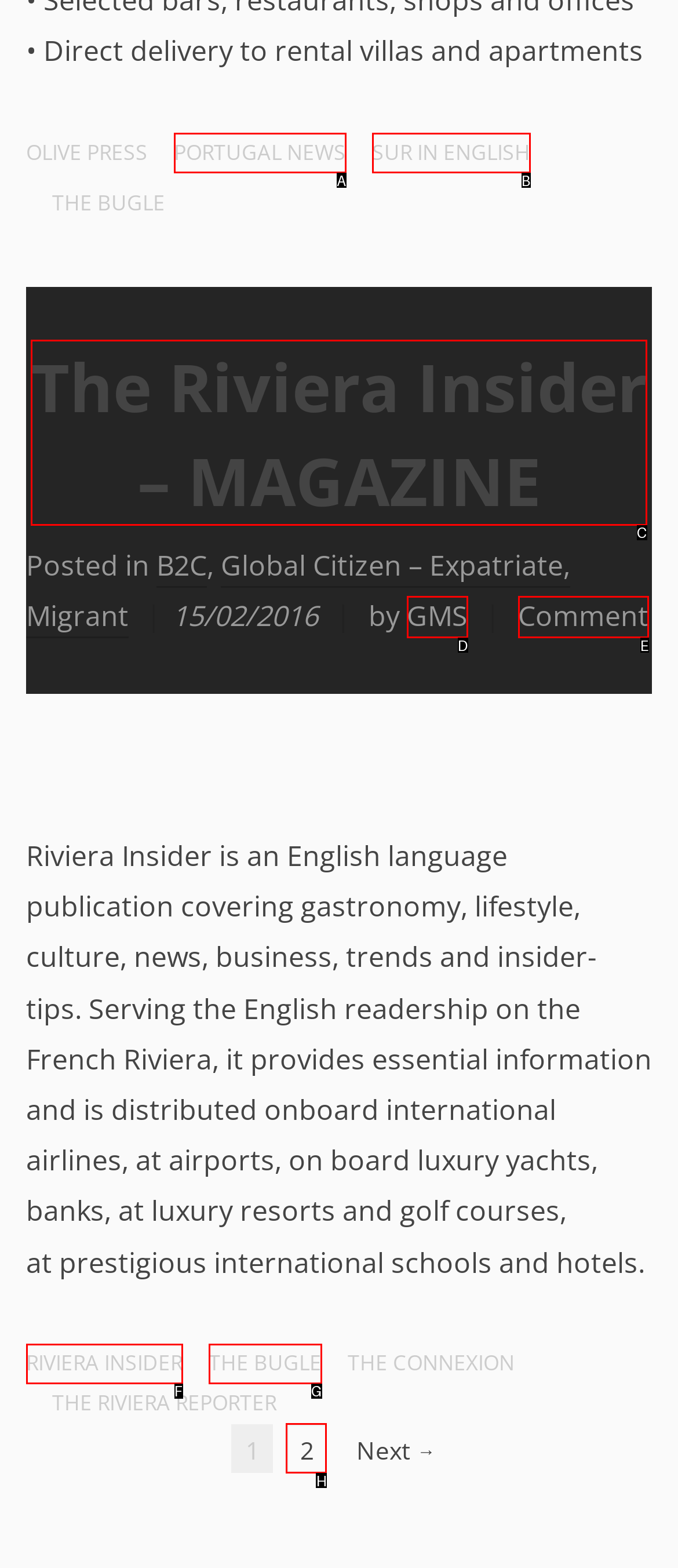Please indicate which option's letter corresponds to the task: view USpace Institutional Repository by examining the highlighted elements in the screenshot.

None